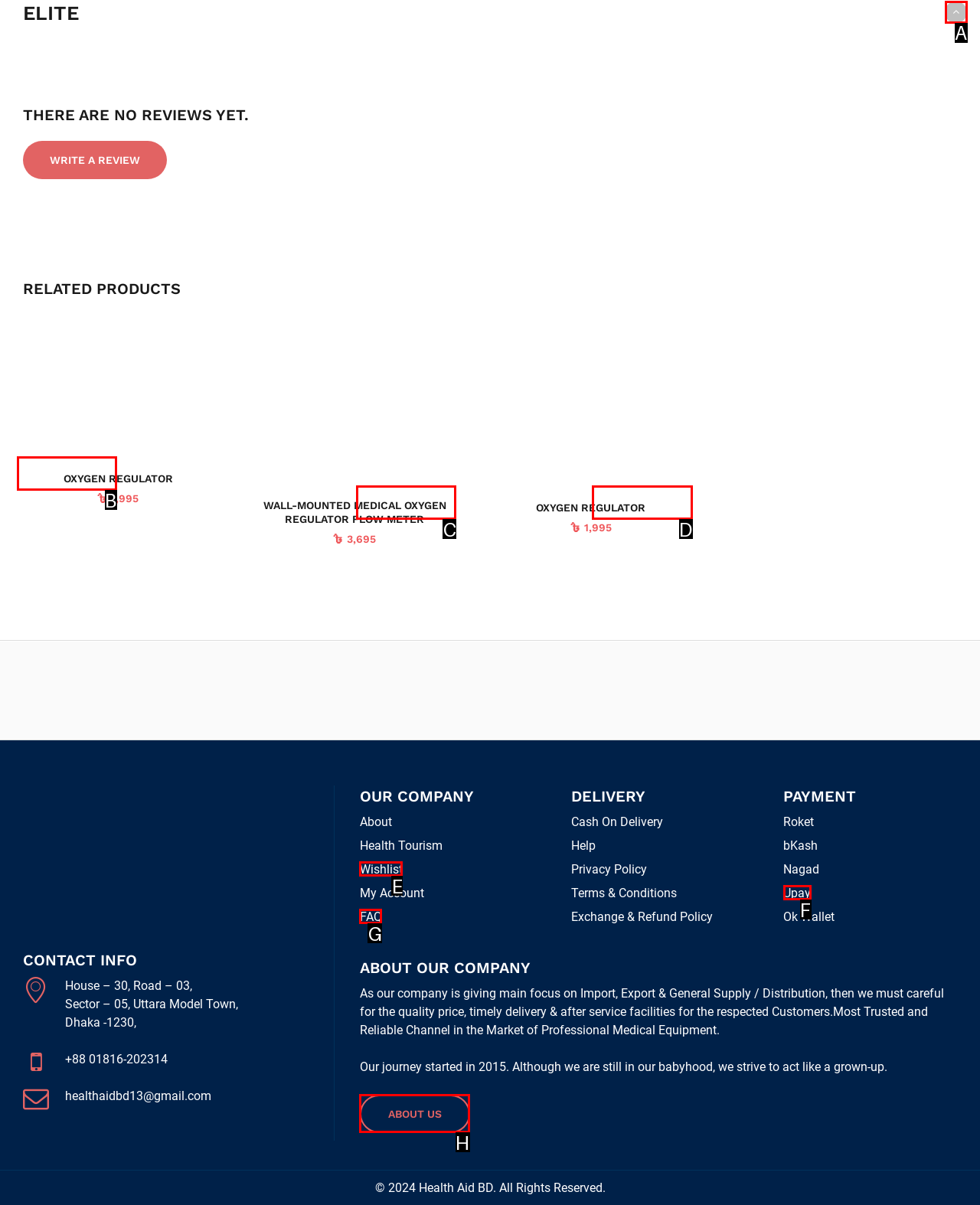Select the proper HTML element to perform the given task: Learn about the company Answer with the corresponding letter from the provided choices.

H